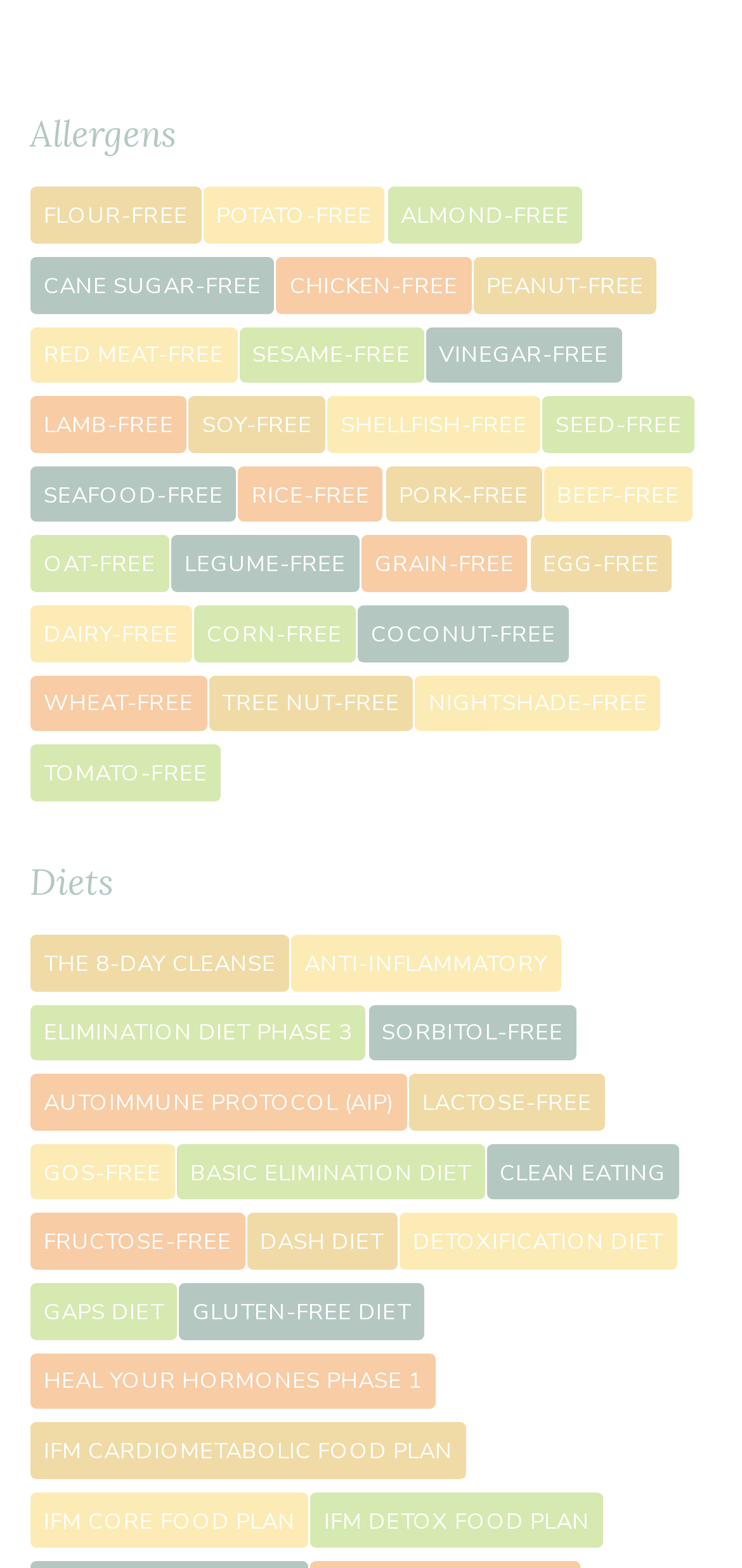Return the bounding box coordinates of the UI element that corresponds to this description: "Oat-Free". The coordinates must be given as four float numbers in the range of 0 and 1, [left, top, right, bottom].

[0.041, 0.342, 0.228, 0.378]